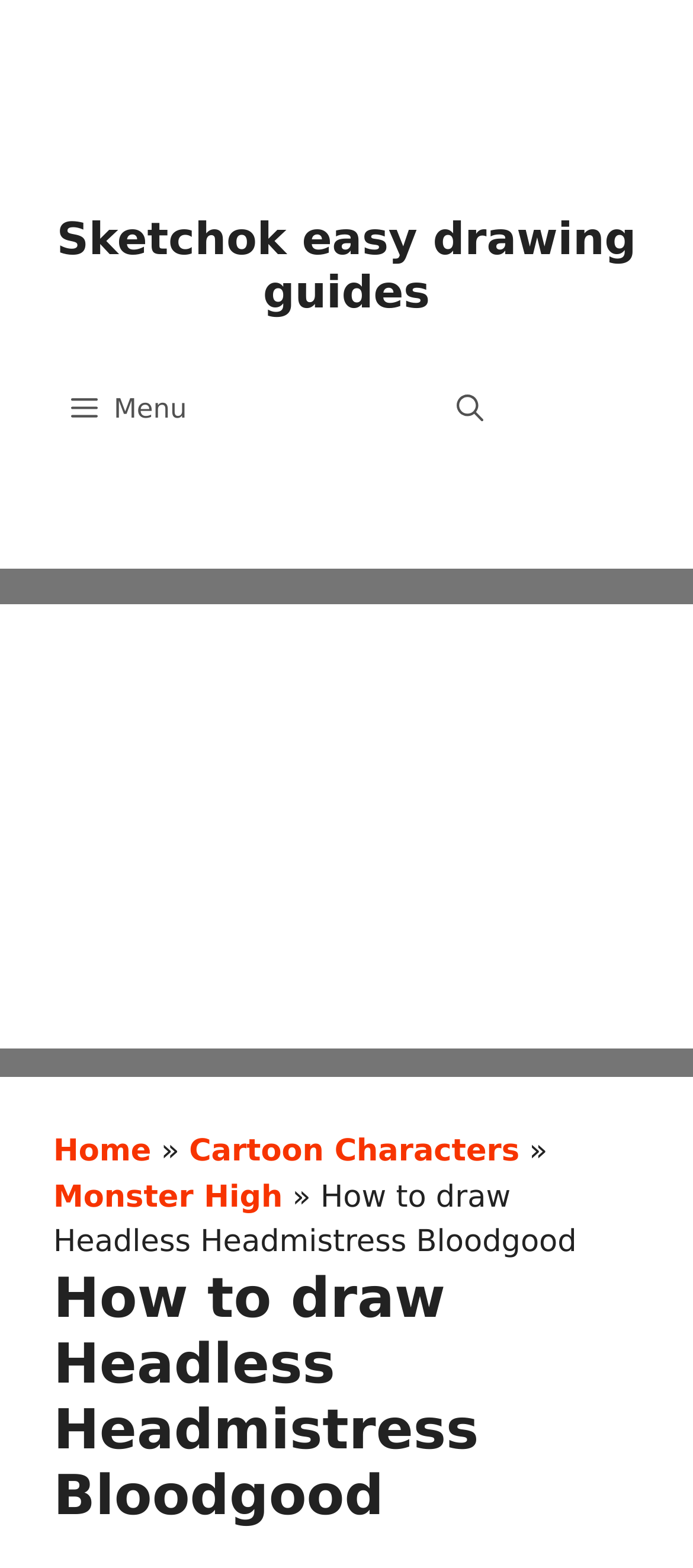Refer to the element description aria-label="Open Search Bar" and identify the corresponding bounding box in the screenshot. Format the coordinates as (top-left x, top-left y, bottom-right x, bottom-right y) with values in the range of 0 to 1.

[0.608, 0.227, 0.749, 0.295]